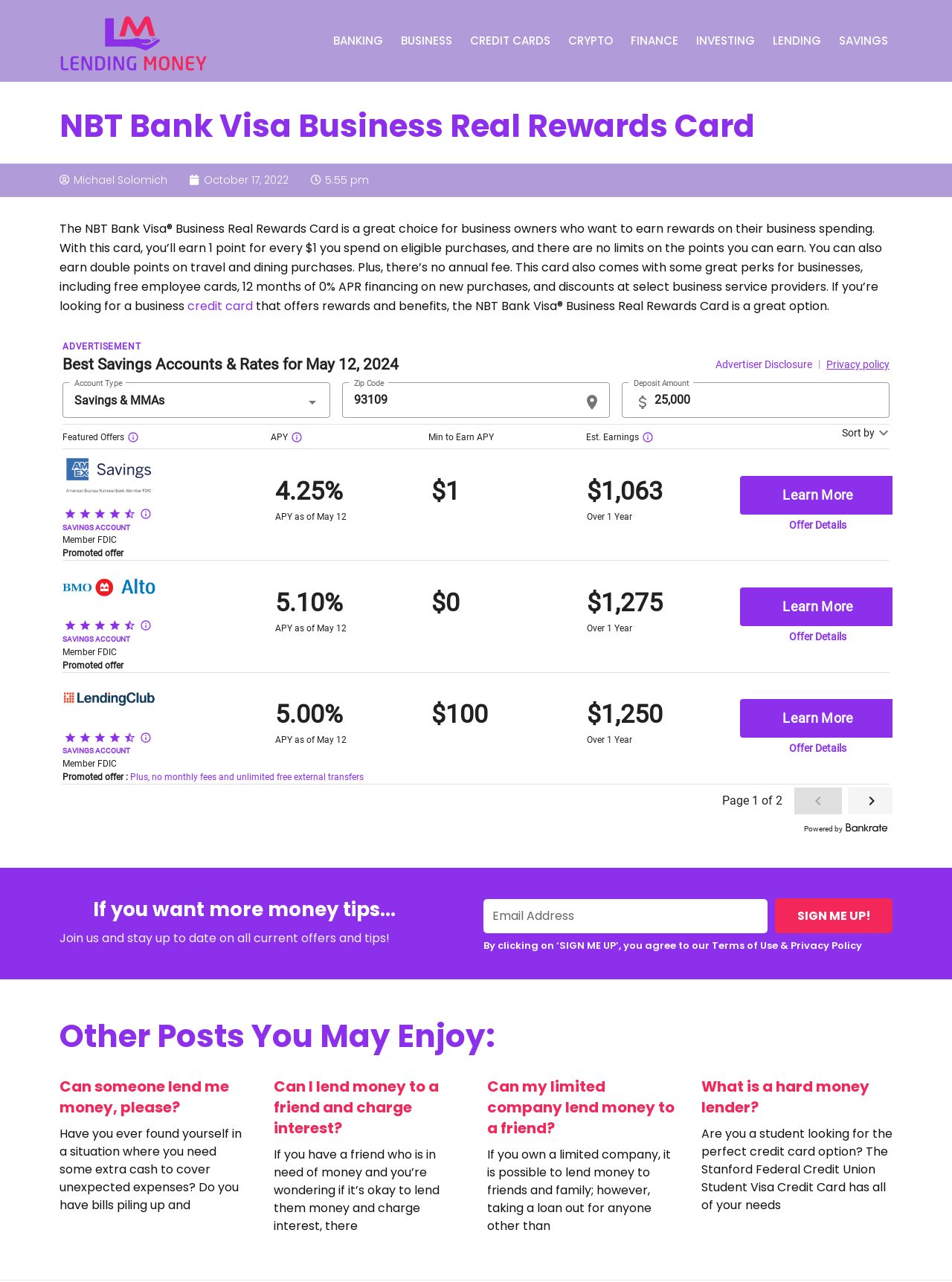Identify and provide the title of the webpage.

NBT Bank Visa Business Real Rewards Card